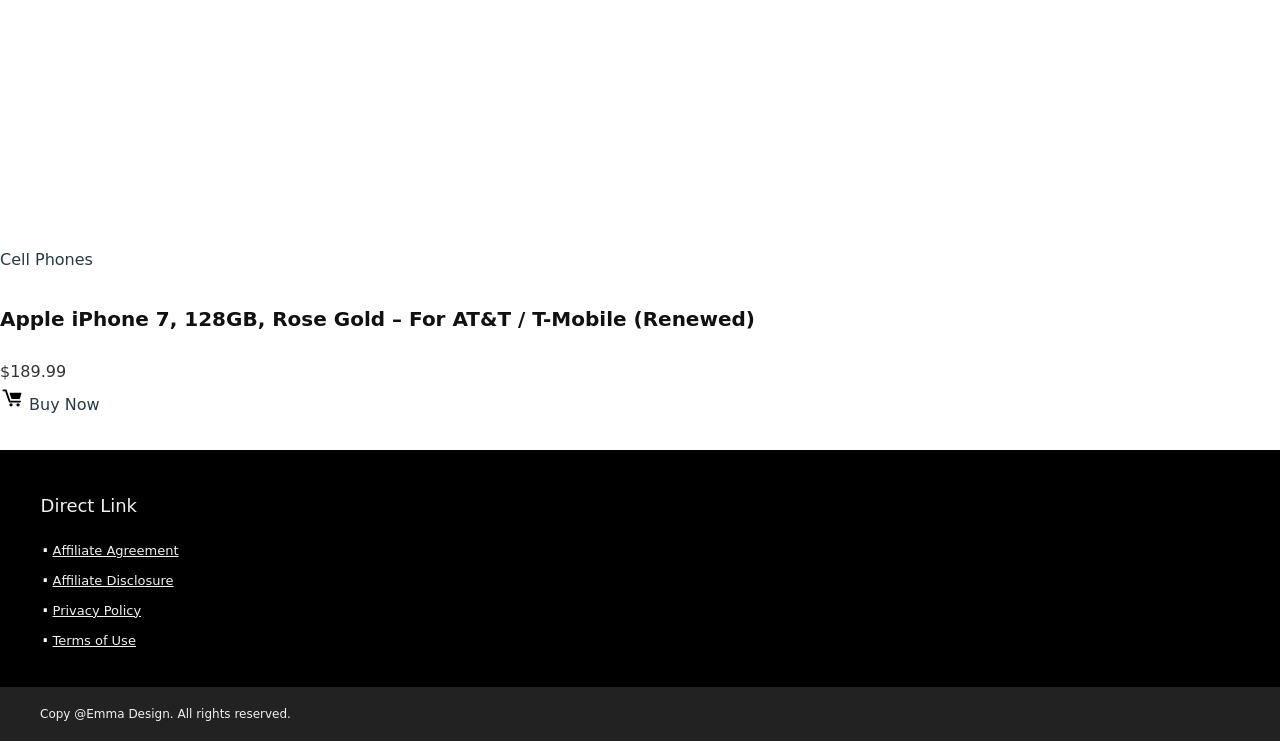Provide a brief response in the form of a single word or phrase:
What is the copyright information at the bottom of the page?

Copy @Emma Design. All rights reserved.